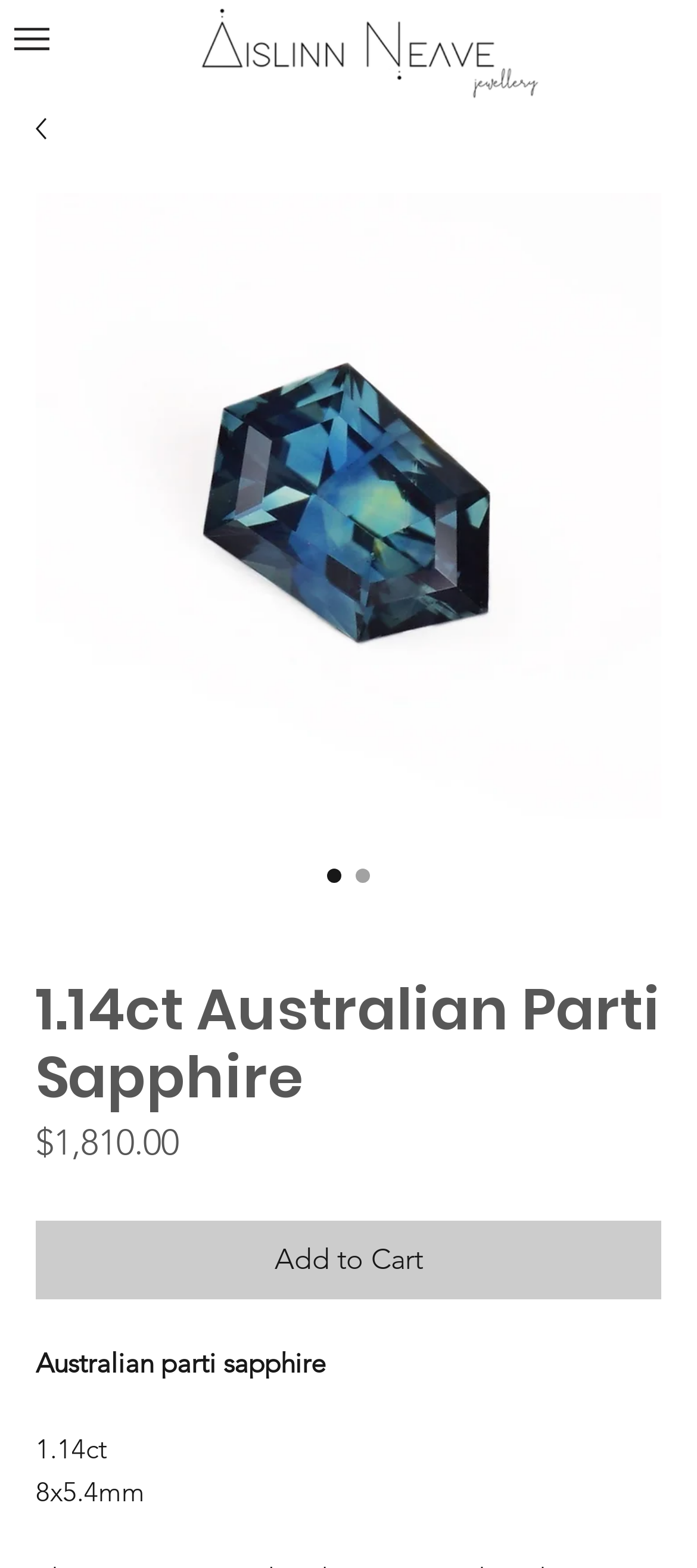What is the carat weight of the Australian parti sapphire? Analyze the screenshot and reply with just one word or a short phrase.

1.14ct